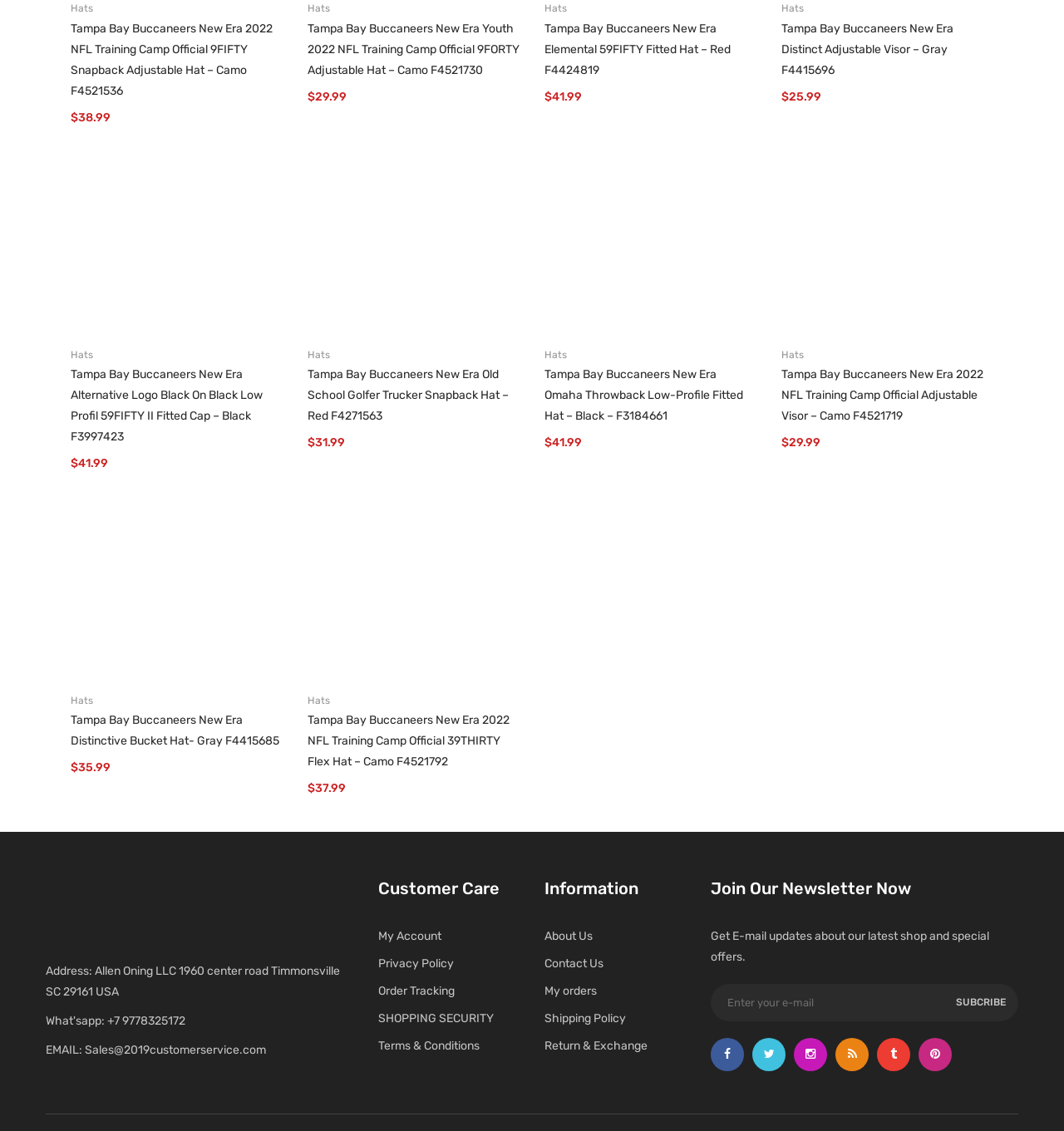Locate the bounding box coordinates of the segment that needs to be clicked to meet this instruction: "Click on the 'Hats' link".

[0.066, 0.002, 0.088, 0.013]